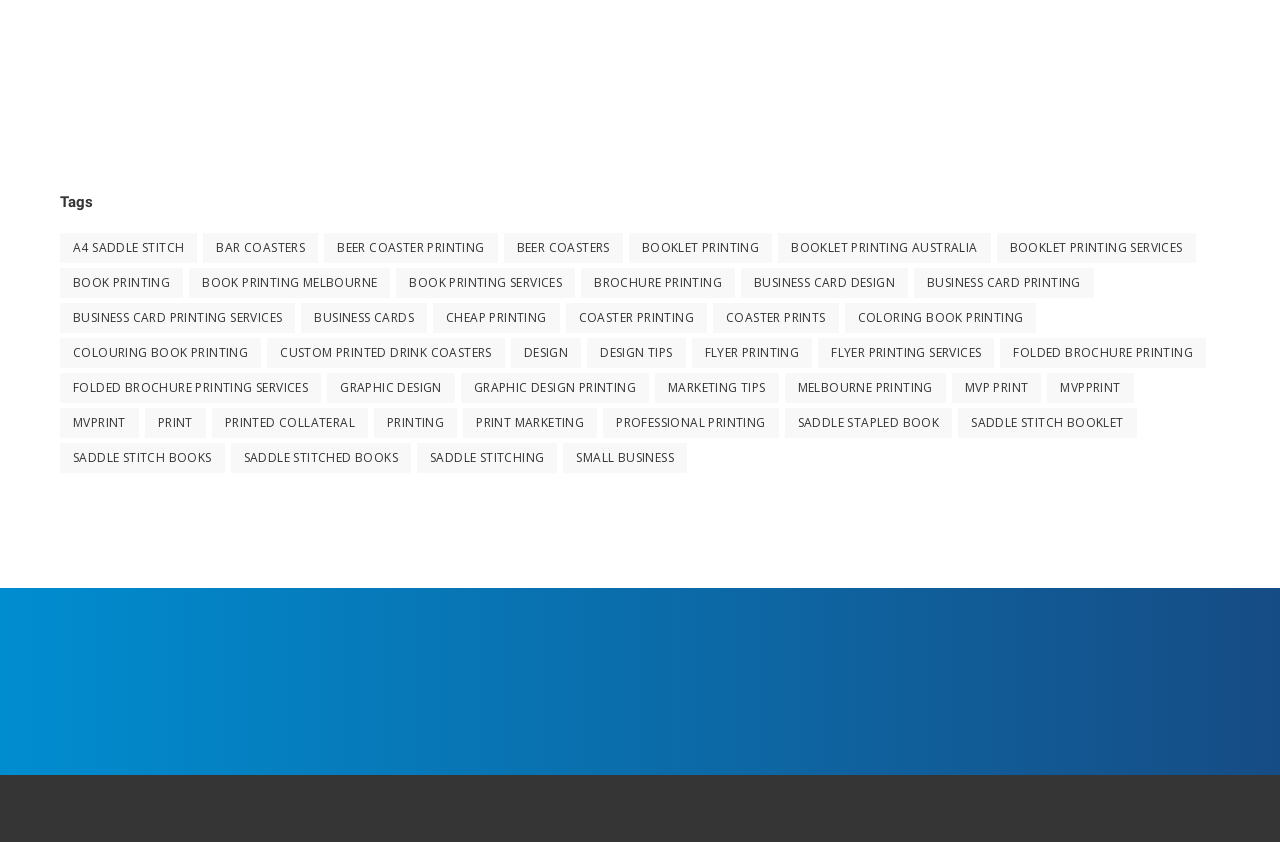Use one word or a short phrase to answer the question provided: 
What is the second item under 'Book Printing'?

Book Printing Melbourne